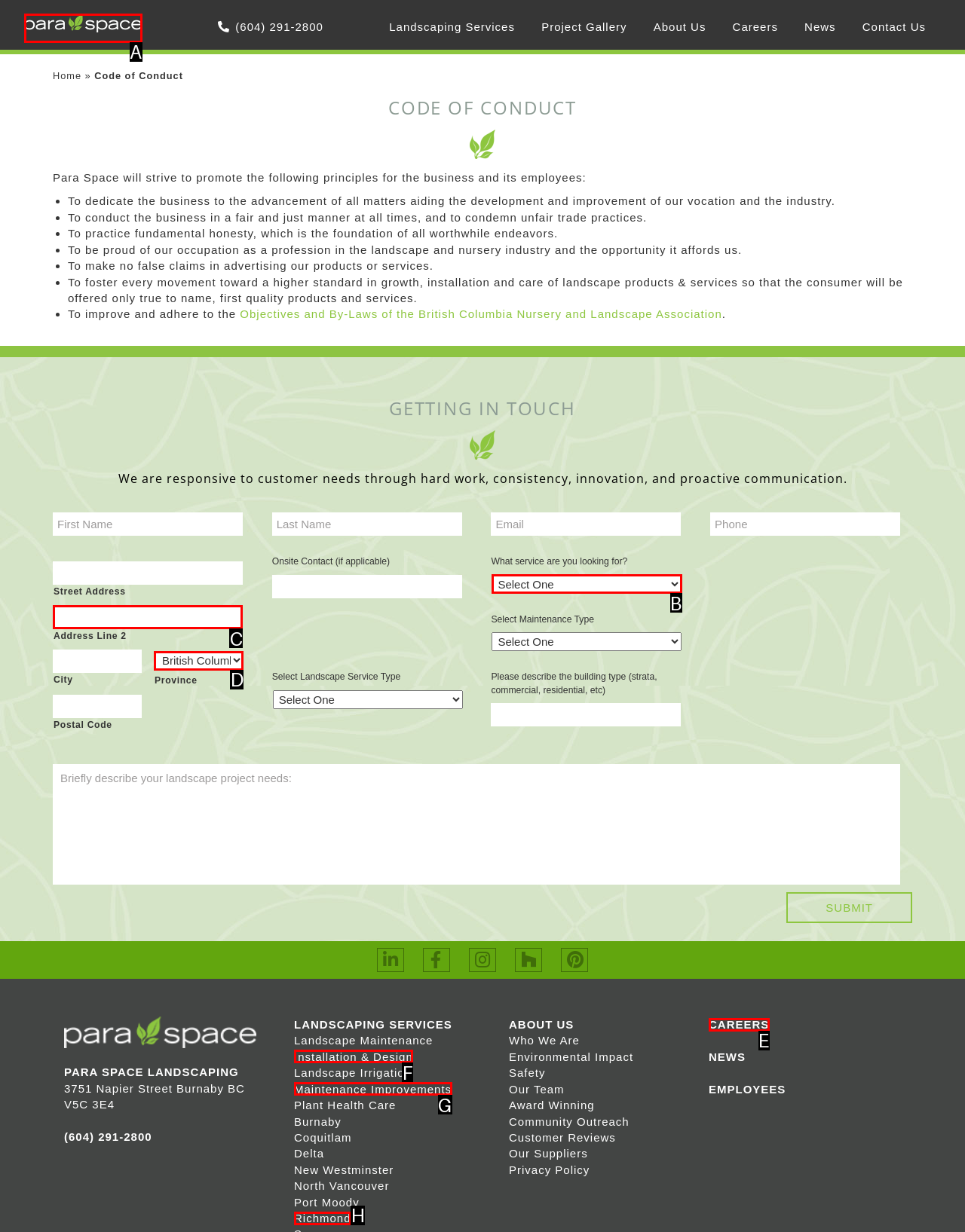Determine which HTML element to click to execute the following task: Select a province Answer with the letter of the selected option.

D